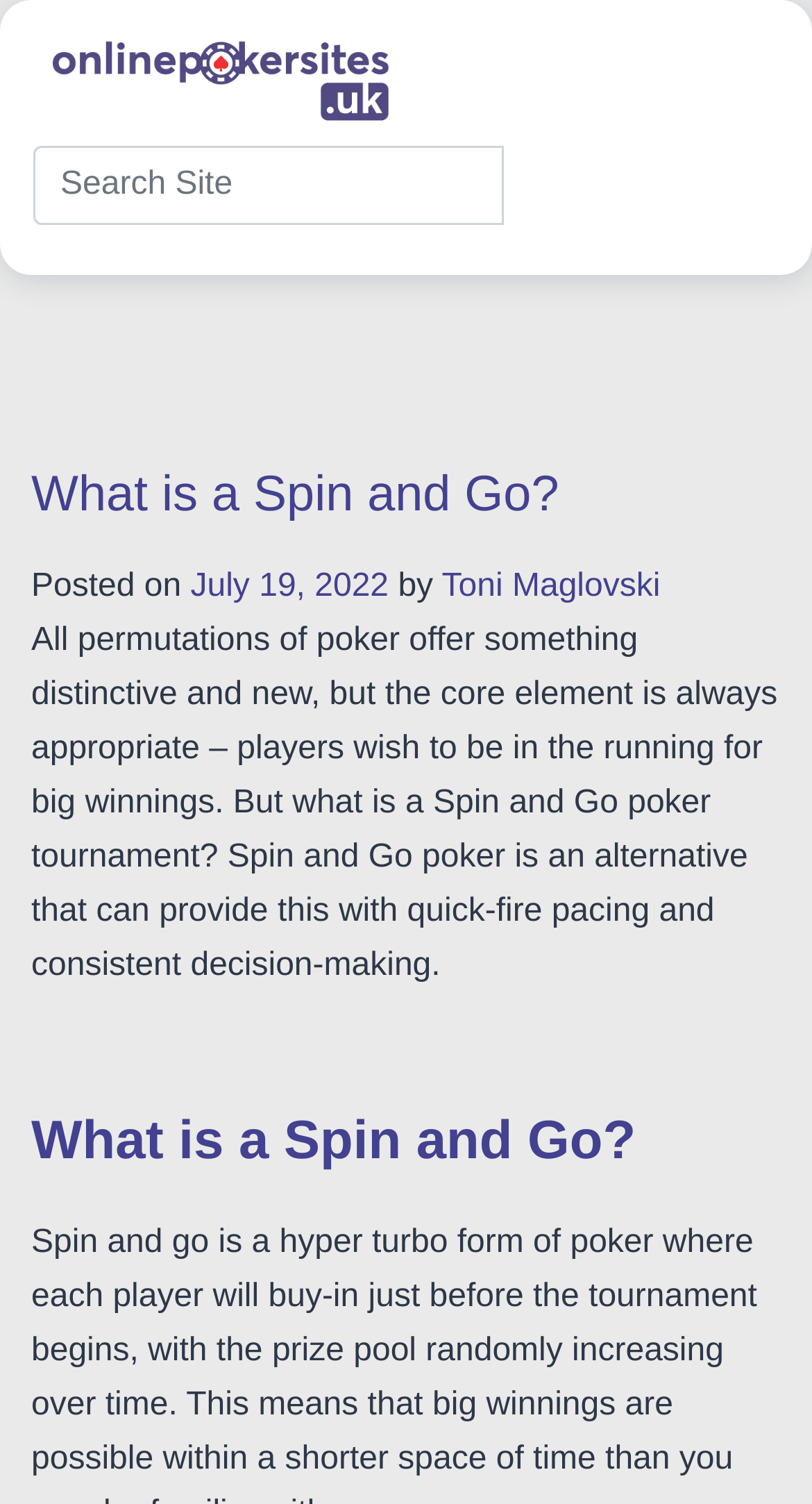Please reply to the following question using a single word or phrase: 
What is the main topic of the webpage?

Spin and Go